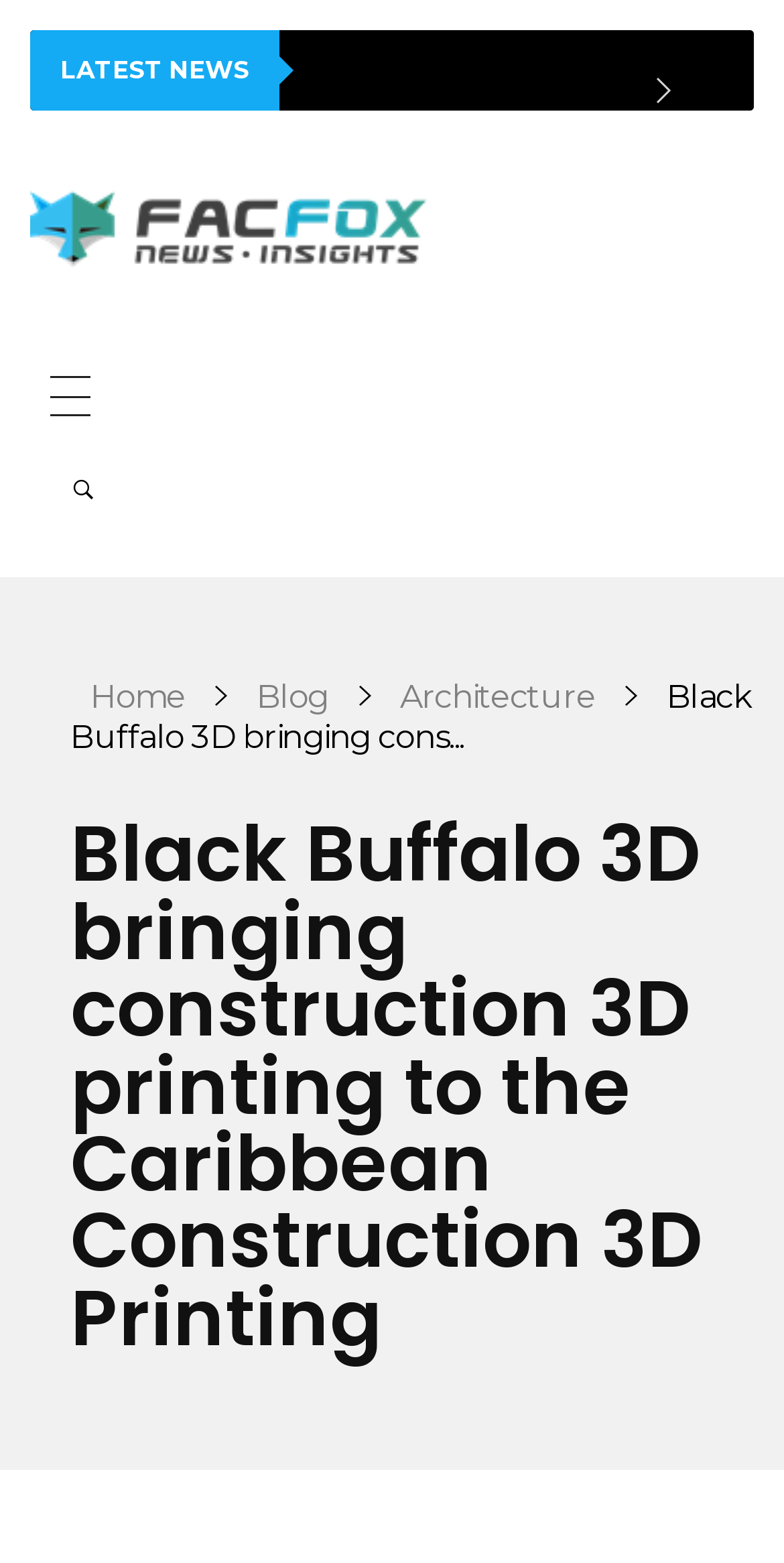Observe the image and answer the following question in detail: What is the purpose of the button with the '' icon?

I found a button with the '' icon, but I couldn't determine its purpose based on the webpage content. It might be a search button, a settings button, or something else, but I couldn't infer its purpose from the context.